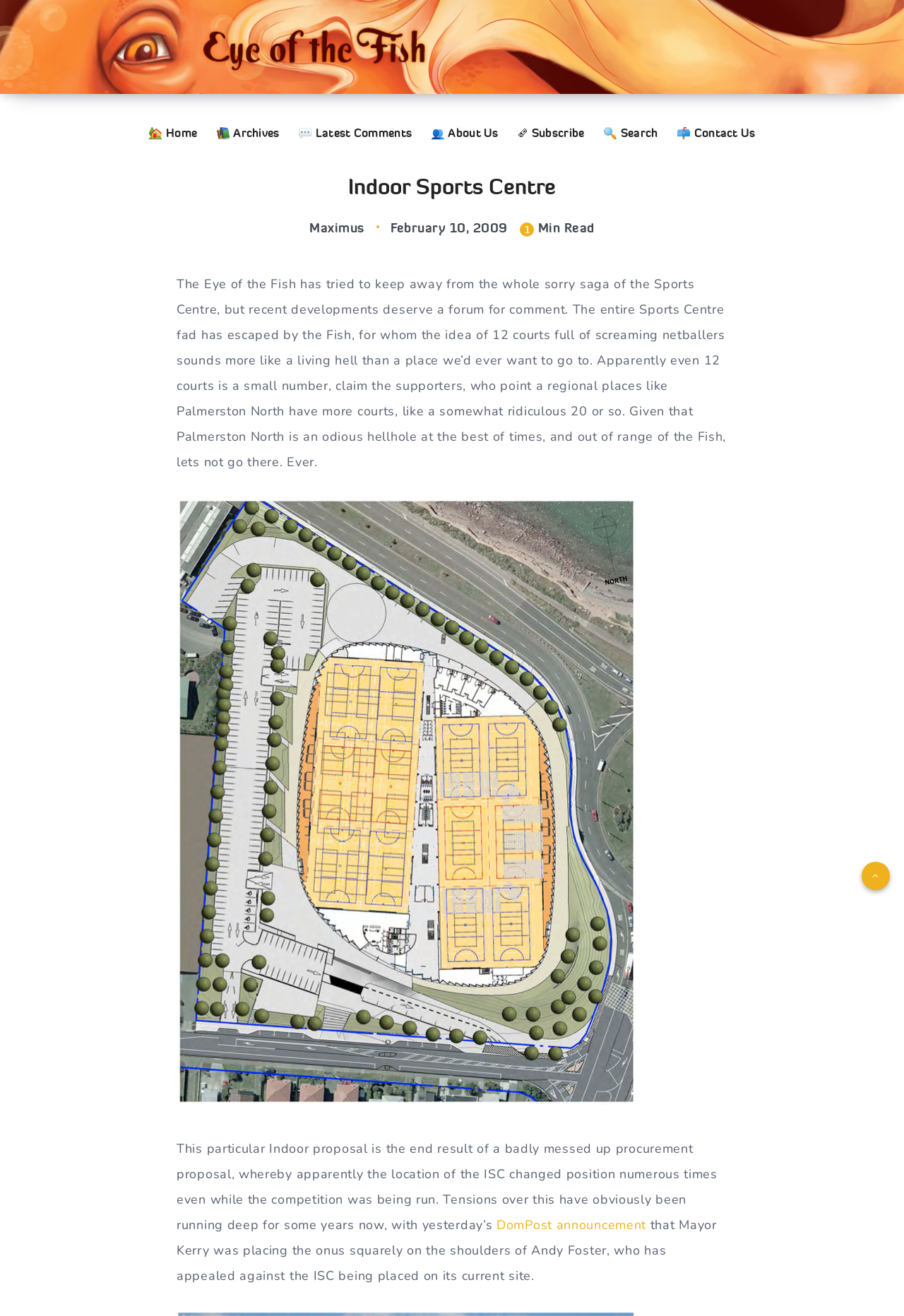Could you locate the bounding box coordinates for the section that should be clicked to accomplish this task: "contact us".

[0.748, 0.096, 0.836, 0.106]